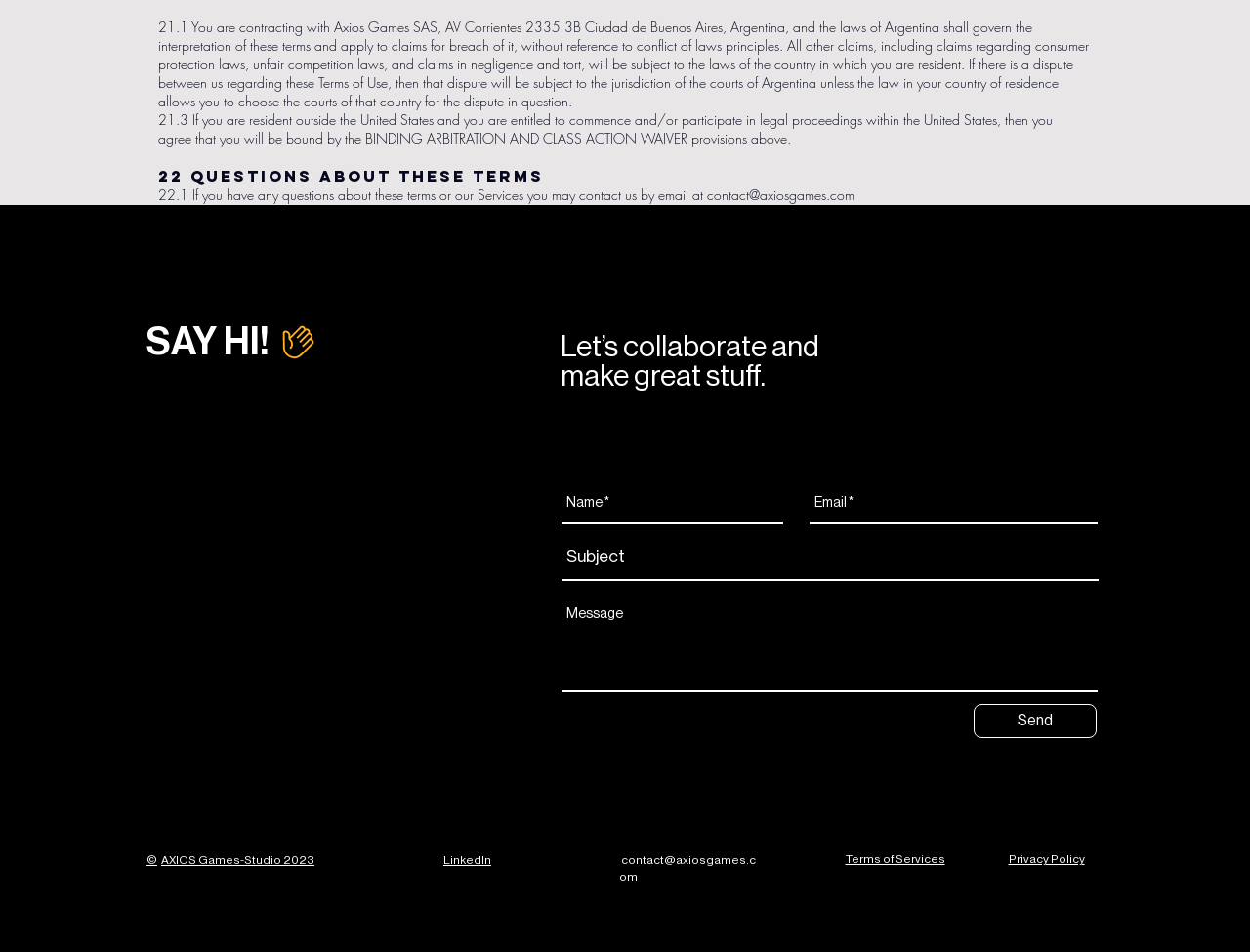Please specify the bounding box coordinates of the area that should be clicked to accomplish the following instruction: "Click the 'Terms of Services' link". The coordinates should consist of four float numbers between 0 and 1, i.e., [left, top, right, bottom].

[0.676, 0.896, 0.756, 0.909]